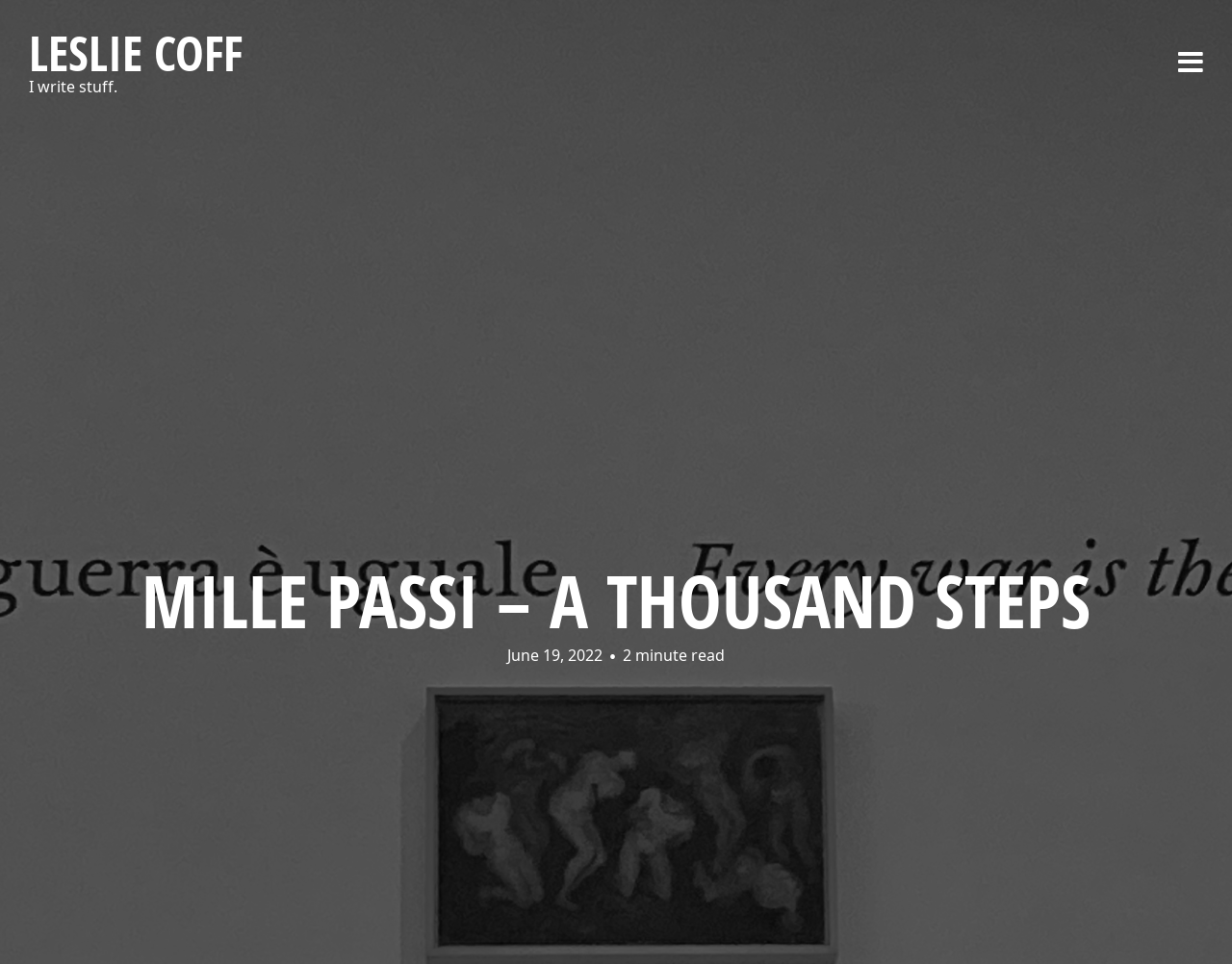Provide a thorough summary of the webpage.

The webpage is a personal blog or website of Leslie Coff, with a prominent heading "LESLIE COFF" at the top left corner. Below this heading is a brief description "I write stuff." in a smaller font. 

To the top right corner, there is a social media icon represented by a Unicode character. 

Further down the page, there is a main heading "MILLE PASSI – A THOUSAND STEPS" that spans almost the entire width of the page. Below this heading, there is a link with the same text, which is slightly indented to the right. 

Underneath the main heading, there is a section that contains a publication date "June 19, 2022" and an estimated reading time "2 minute read", both of which are aligned to the right side of the page.